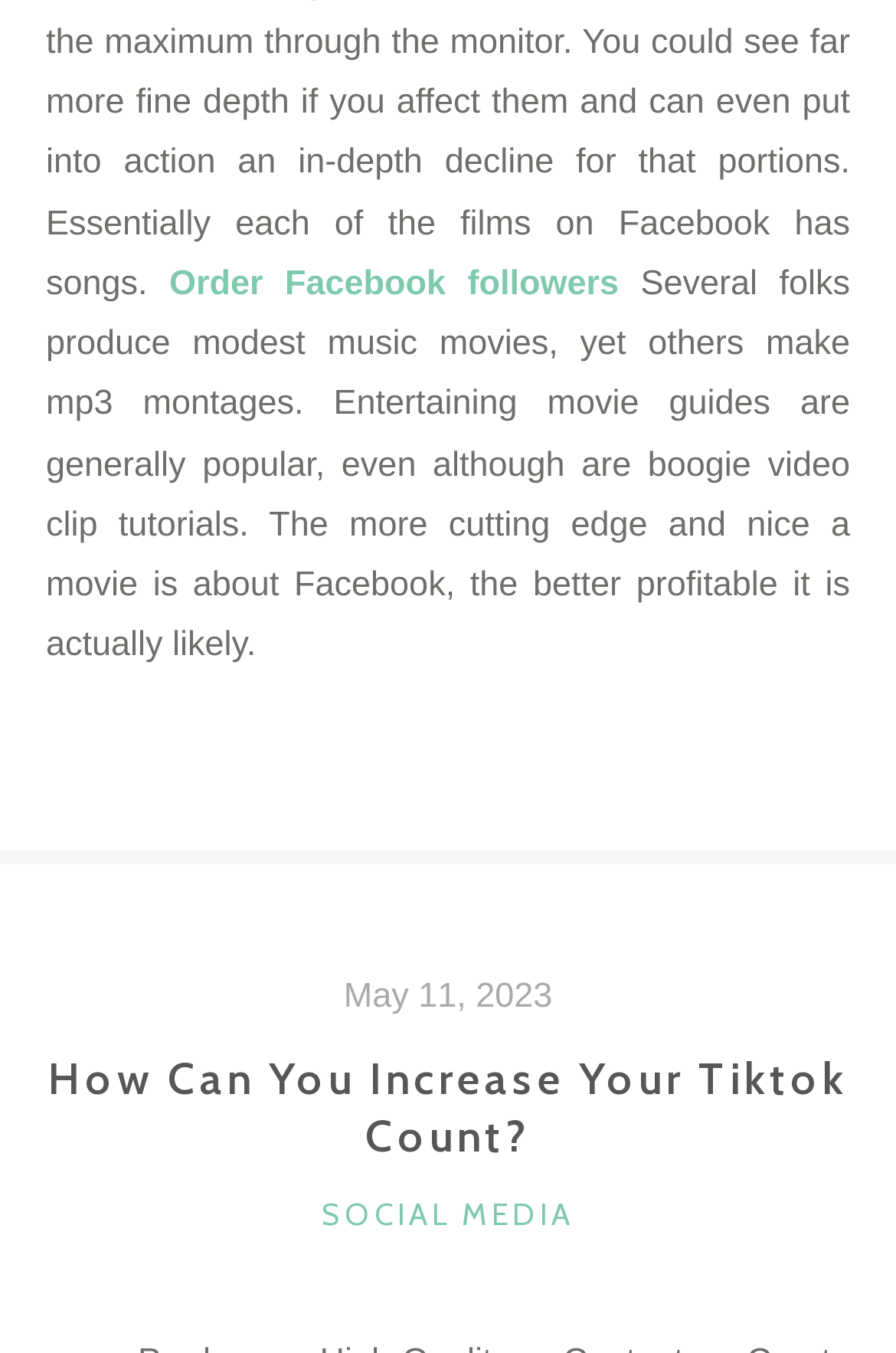What is the topic of the article? Based on the image, give a response in one word or a short phrase.

Increasing Tiktok Count